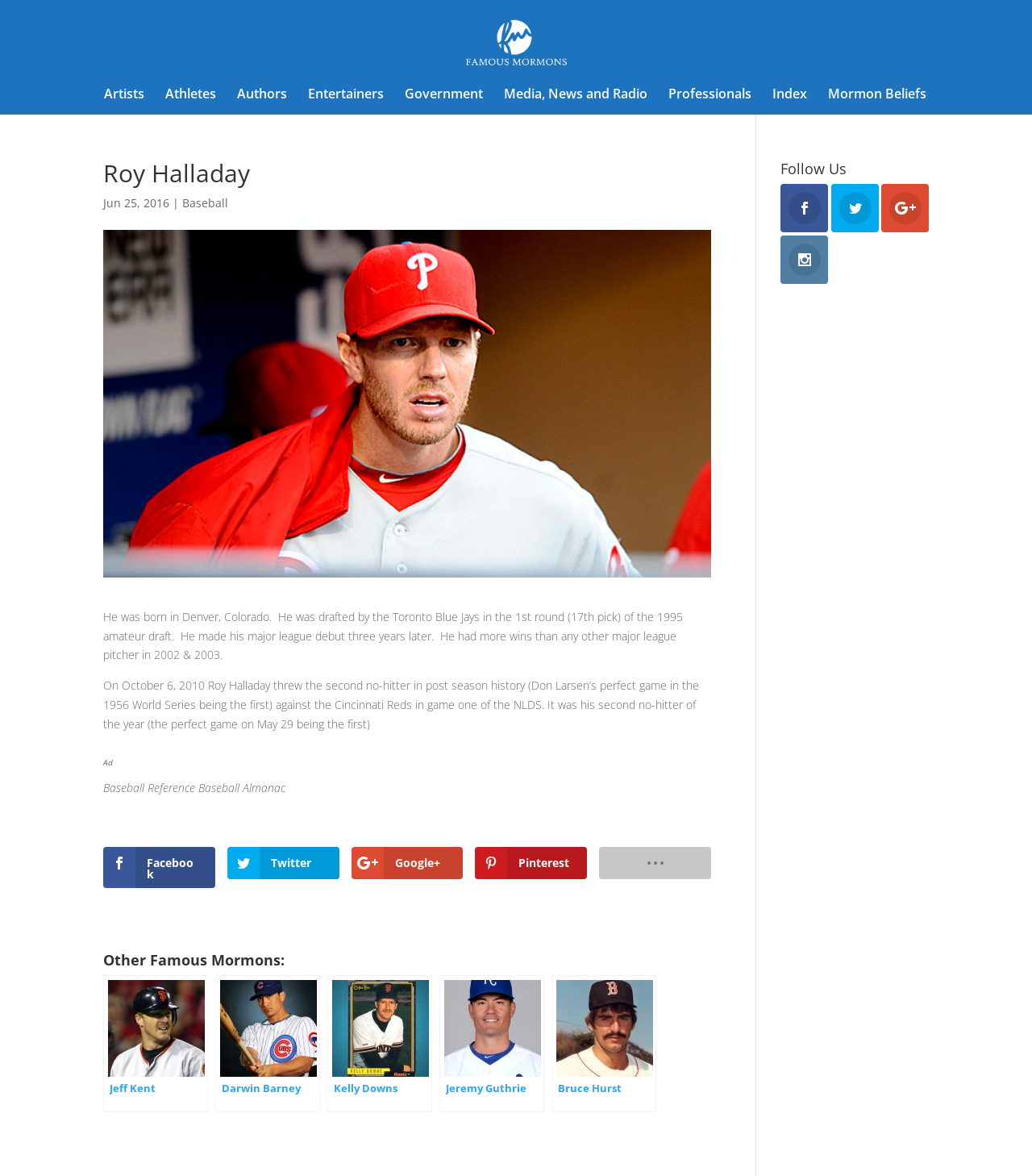How many famous Mormons are listed on the webpage?
Craft a detailed and extensive response to the question.

The webpage has a section titled 'Other Famous Mormons' which lists at least 5 famous Mormons, including Jeff Kent, Darwin Barney, Kelly Downs, Jeremy Guthrie, and Bruce Hurst, in addition to Roy Halladay.